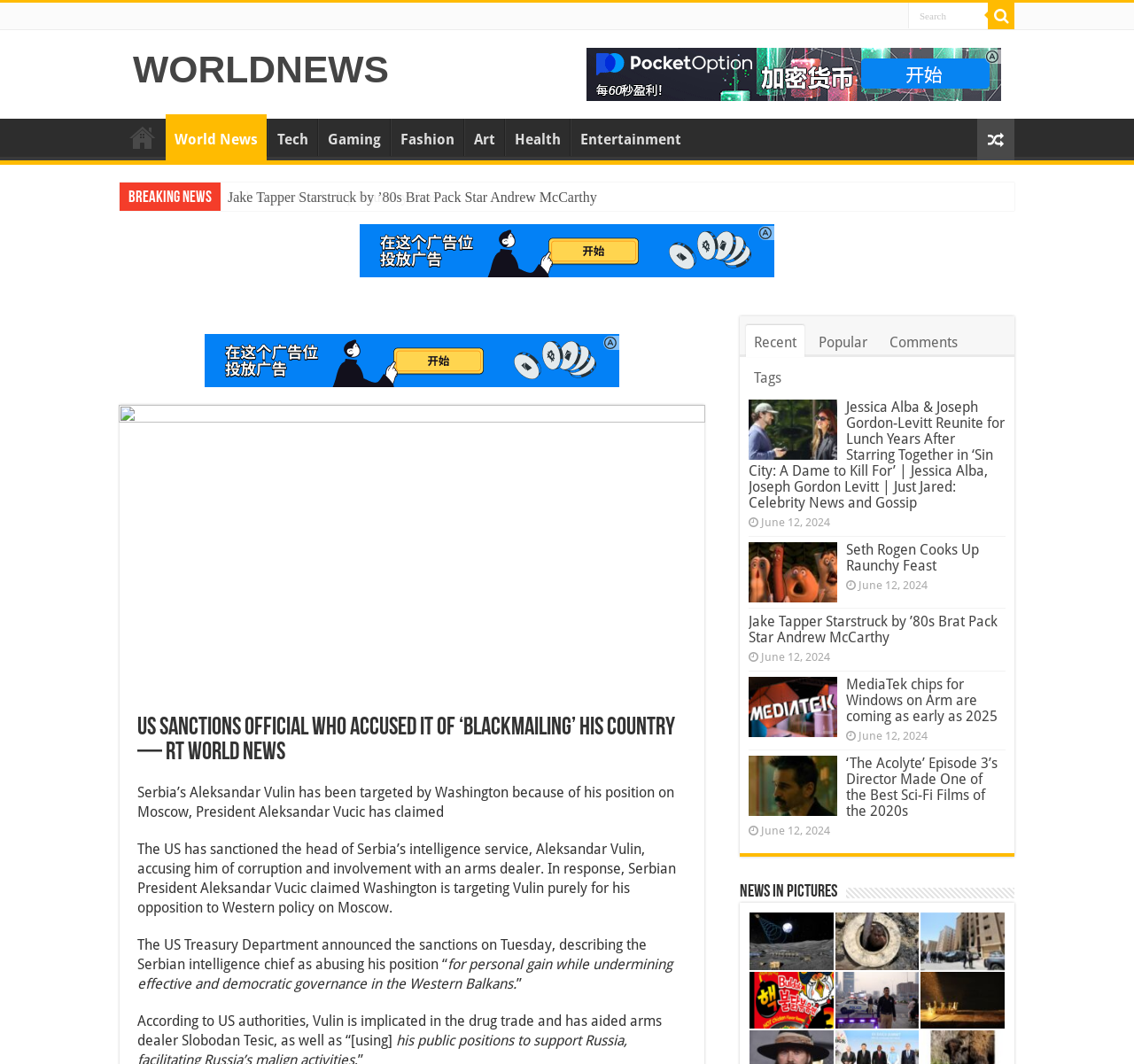What is the topic of the main news article?
Please elaborate on the answer to the question with detailed information.

I determined the answer by reading the heading element with the text 'US sanctions official who accused it of ‘blackmailing’ his country — RT World News' and the static text elements that follow, which describe the sanctions imposed by the US on Serbia.